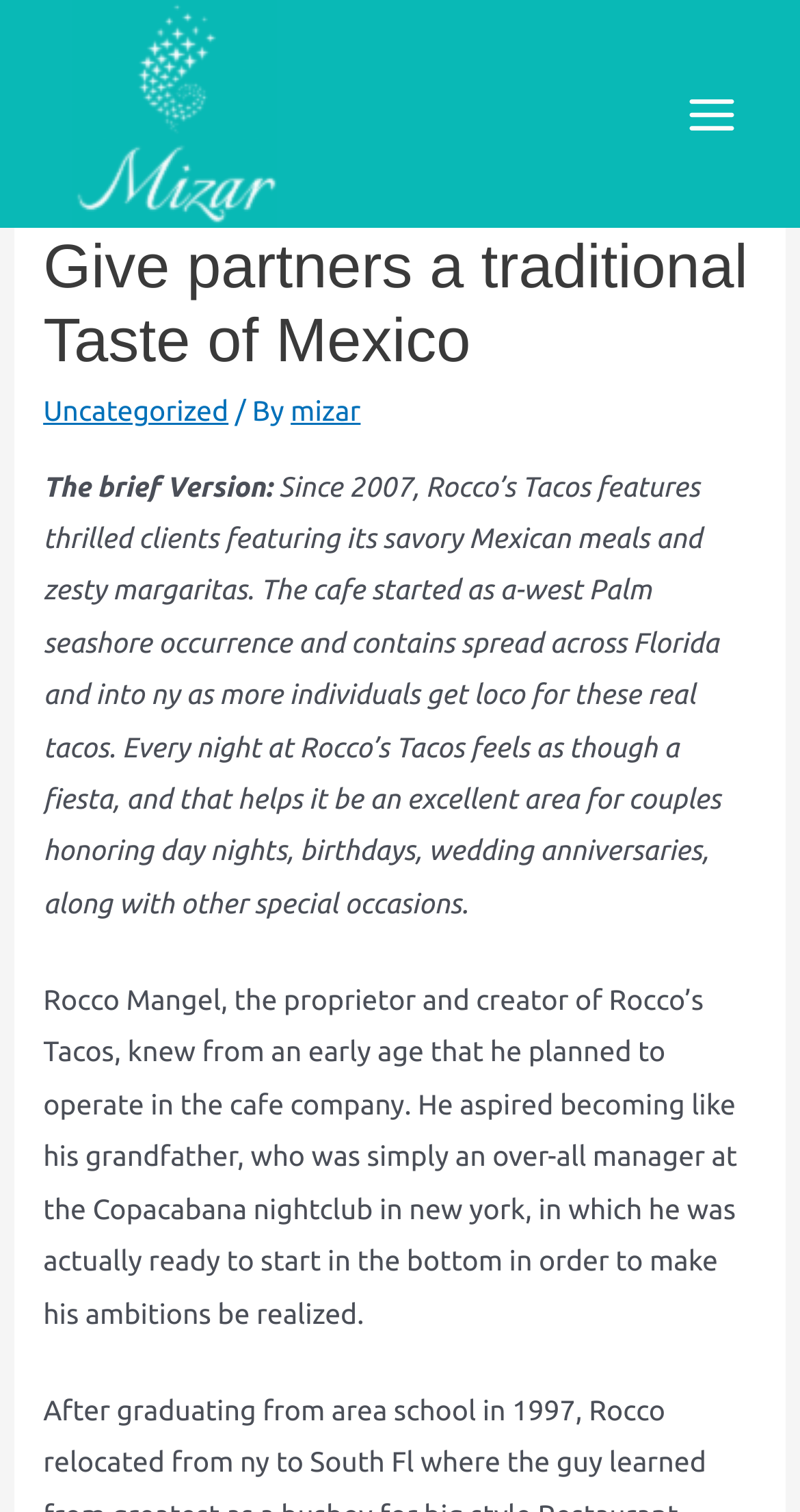Give a one-word or one-phrase response to the question: 
What type of eatery is Rocco's Tacos?

Casual eatery